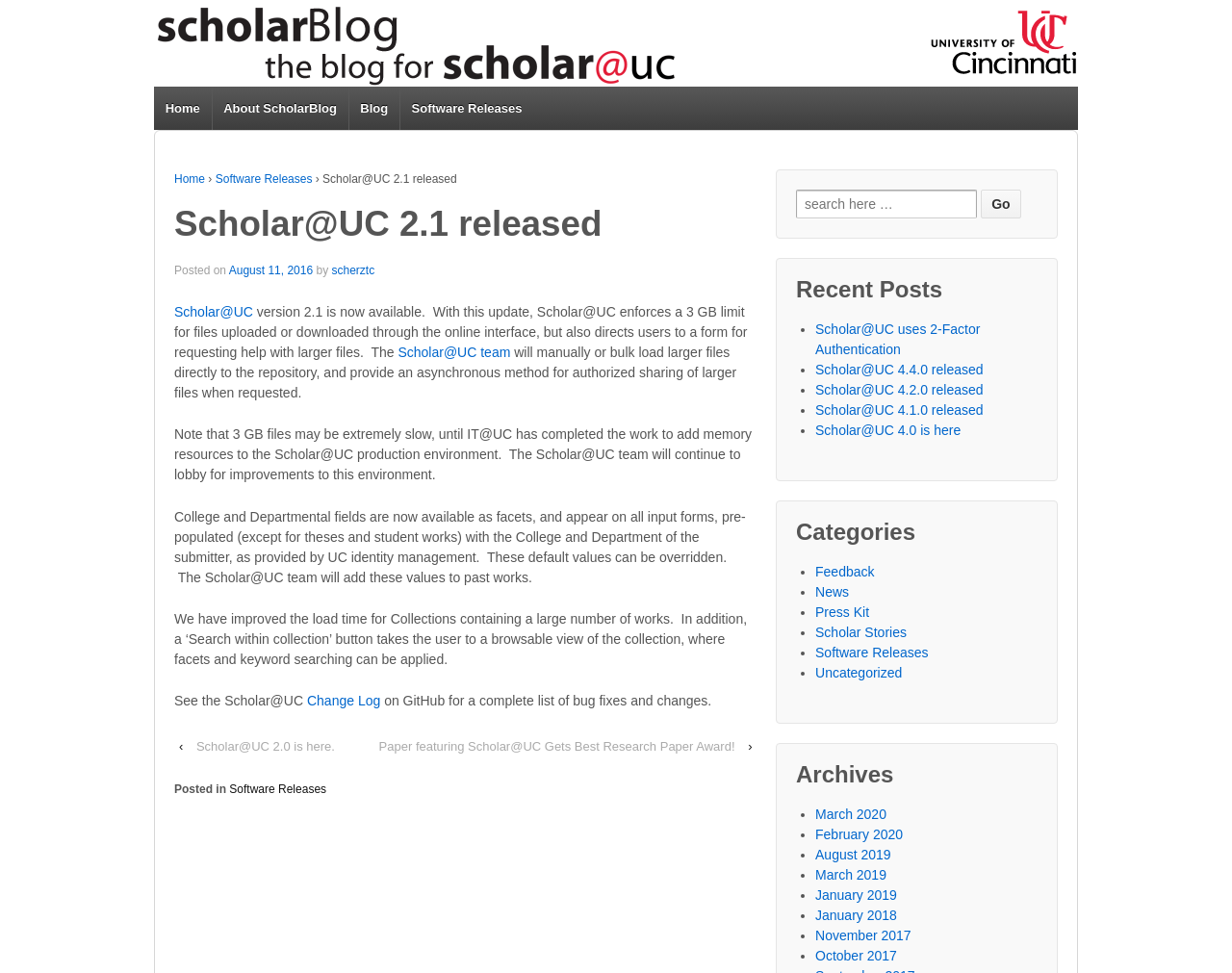Identify the bounding box coordinates of the section to be clicked to complete the task described by the following instruction: "View the 'Recent Posts'". The coordinates should be four float numbers between 0 and 1, formatted as [left, top, right, bottom].

[0.646, 0.286, 0.842, 0.328]